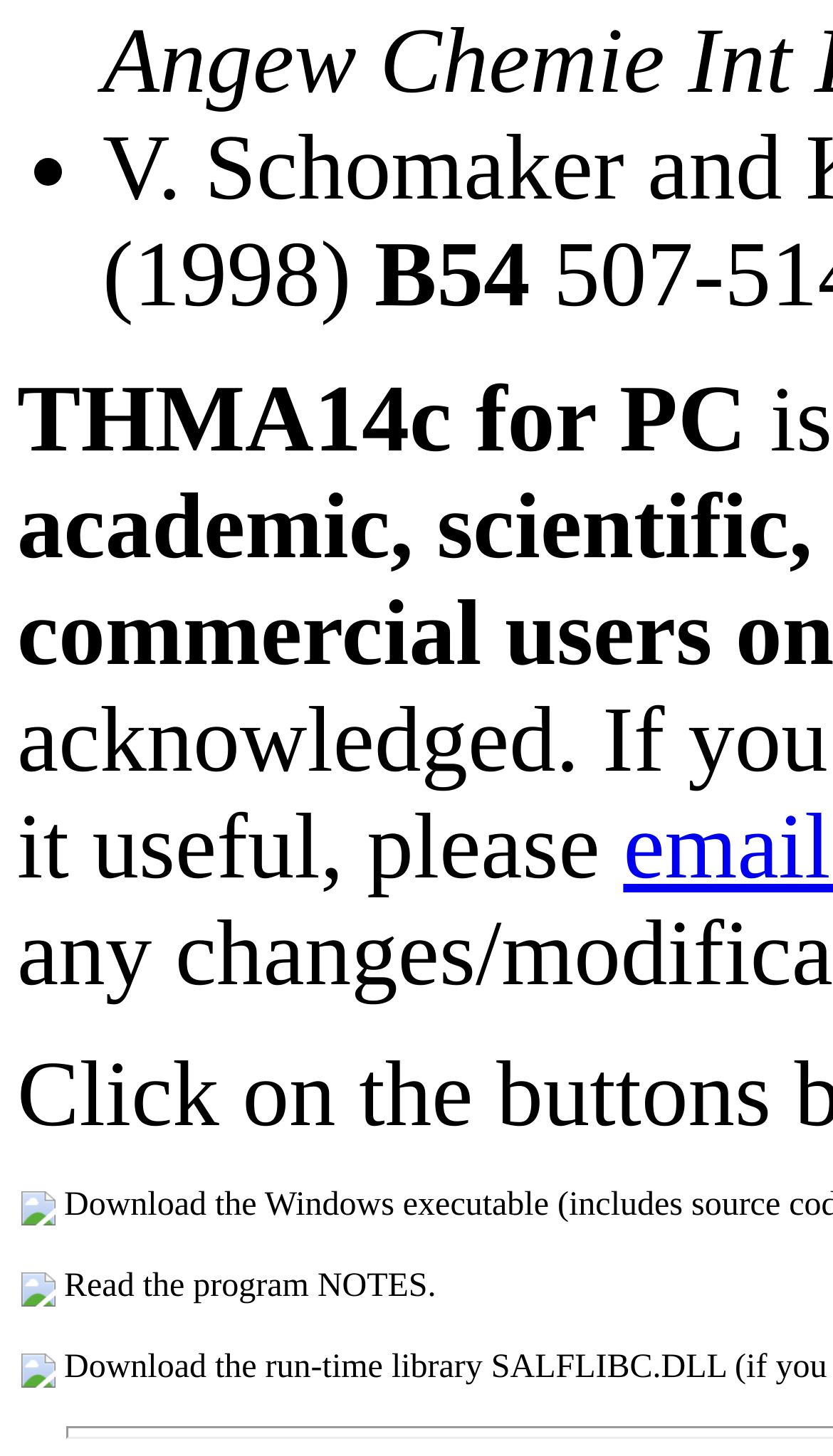What is the text in the first table cell?
Analyze the image and provide a thorough answer to the question.

The text 'Read the program NOTES.' is located in the first table cell, which can be found in the LayoutTableCell element with bounding box coordinates [0.023, 0.87, 0.526, 0.899].